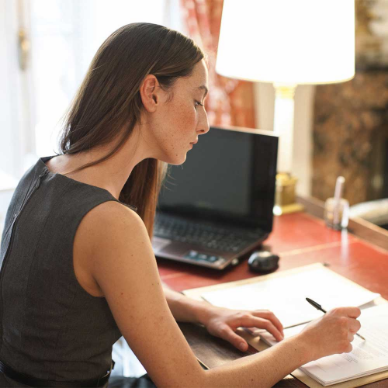Provide a comprehensive description of the image.

In this image, a woman is sitting at a well-organized desk, engrossed in her work as she writes notes in a notebook. She has long, straight hair and is dressed in a stylish, sleeveless grey top, which reflects a professional and focused demeanor. On her desk, a laptop is open, showcasing a modern workspace, while a soft lamp illuminates the setting, adding a warm atmosphere. The background features subtle decor elements that suggest a cozy and inviting environment, perfect for productivity. This scene exemplifies dedication and the thoughtful nature of her work, capturing a moment of concentration and creativity.